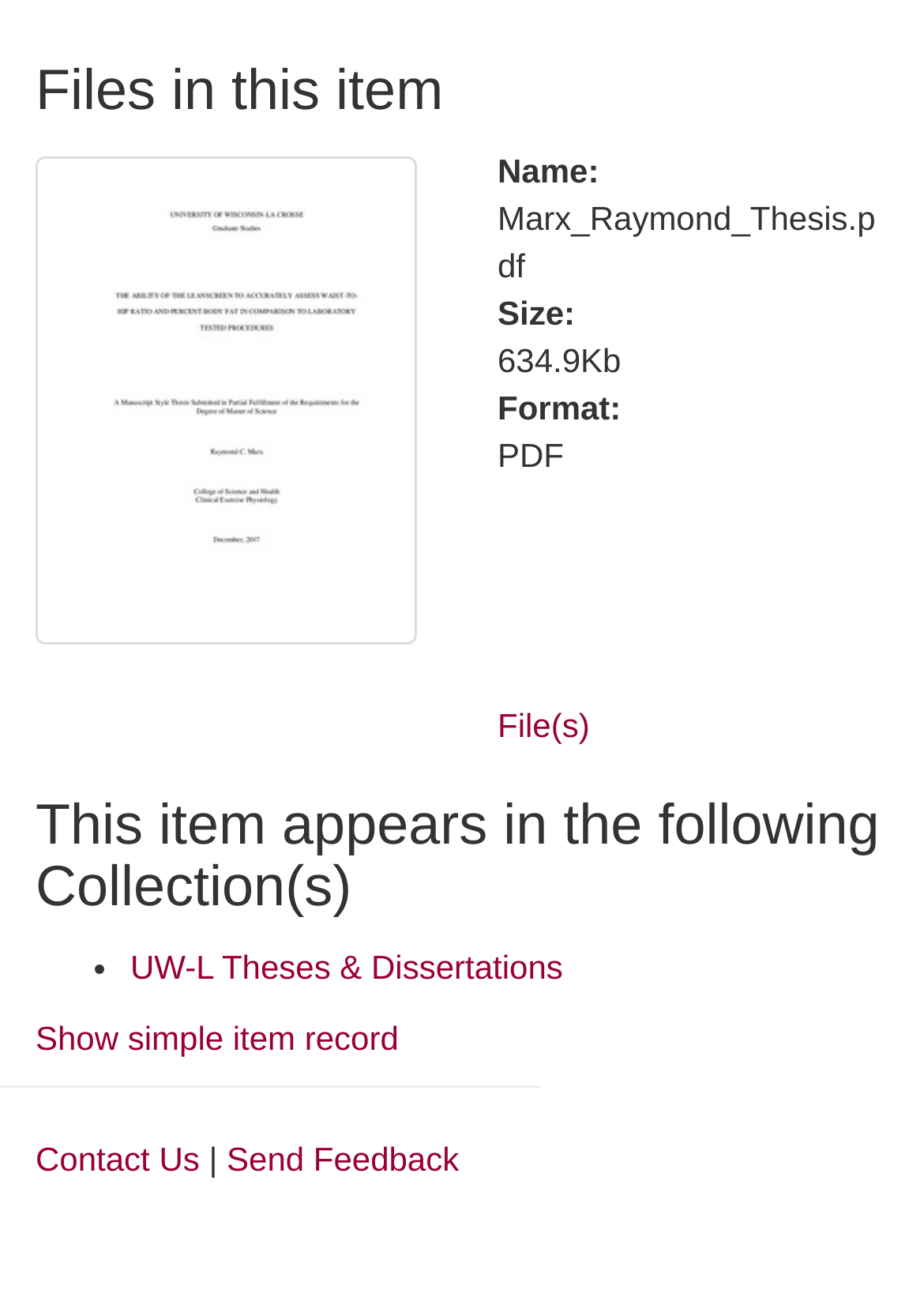Respond with a single word or phrase for the following question: 
What is the name of the file?

Marx_Raymond_Thesis.pdf